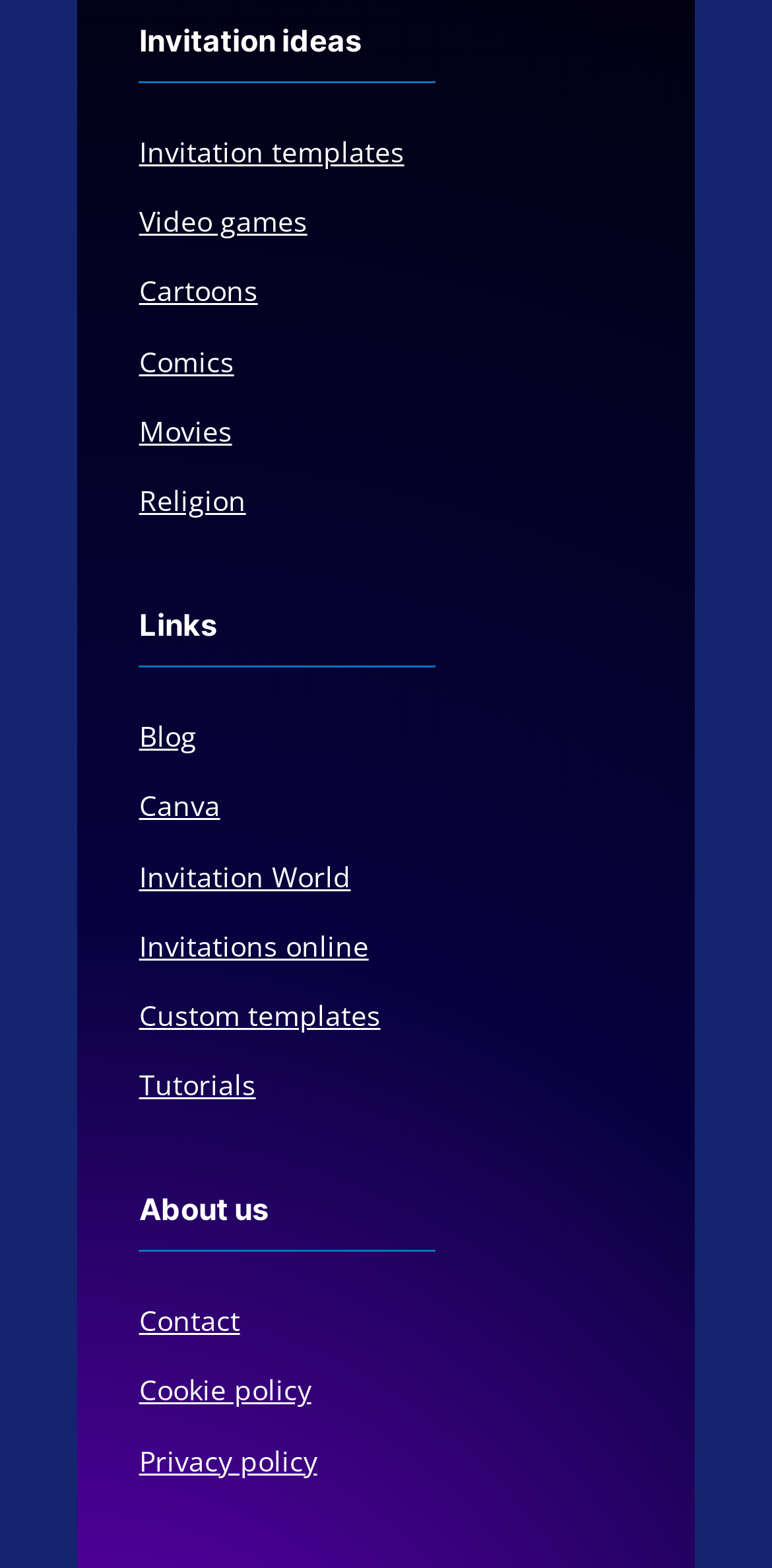Give a short answer to this question using one word or a phrase:
How many headings are on the webpage?

3